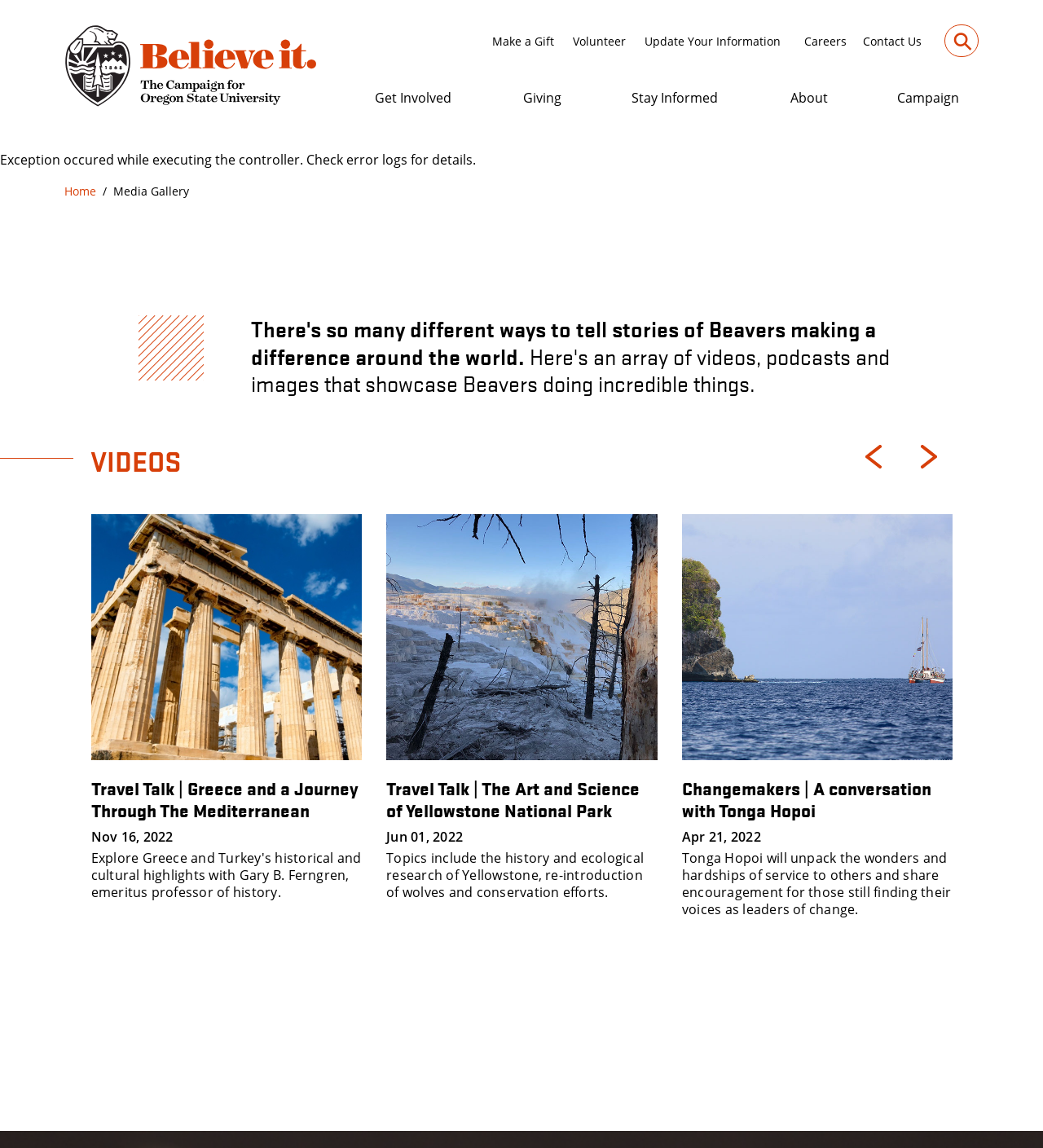Utilize the information from the image to answer the question in detail:
How many media items are displayed on the webpage?

There are three media items displayed on the webpage, each with a thumbnail image, title, and description. They are arranged horizontally and can be navigated using the arrow buttons.